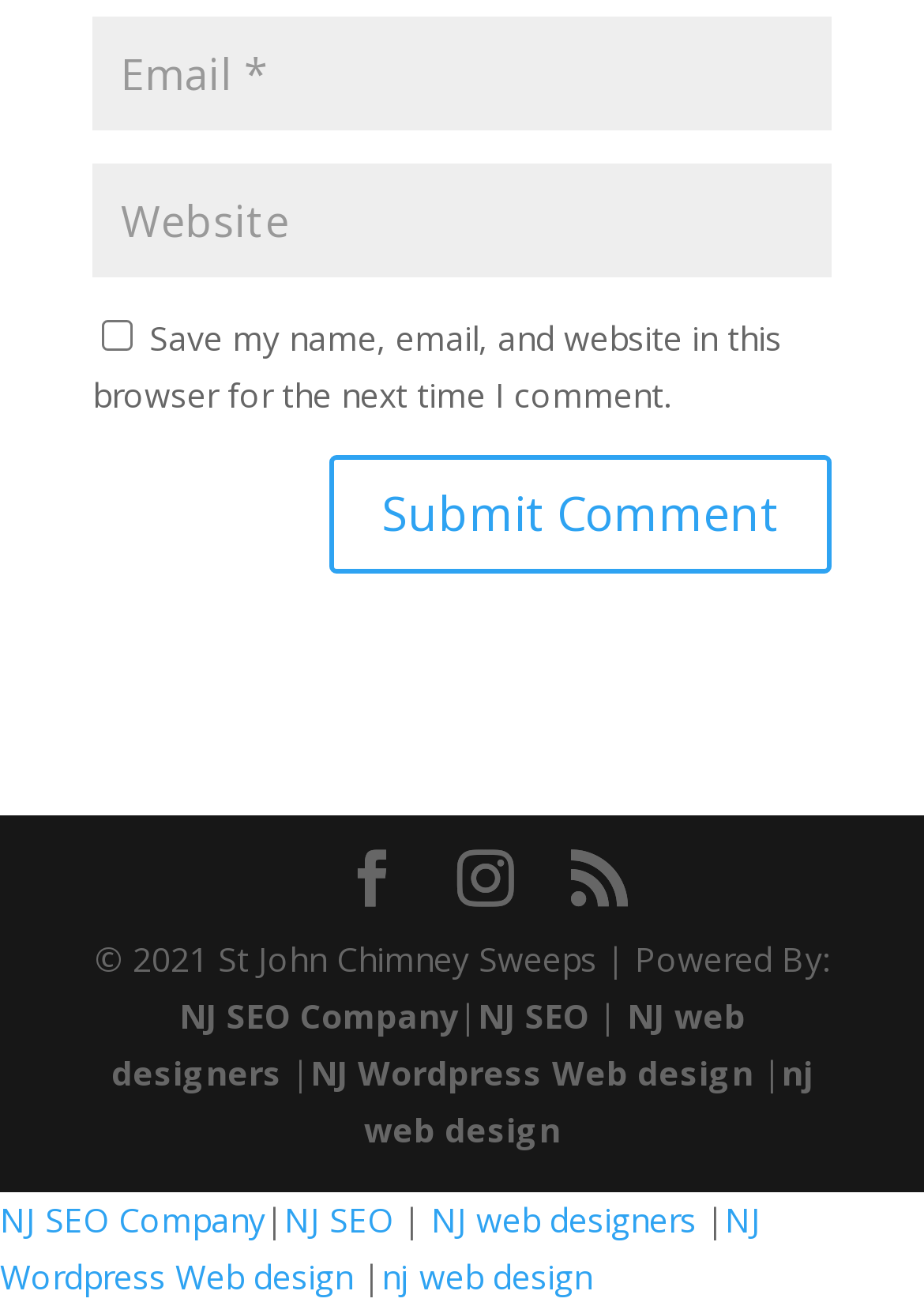Provide a short, one-word or phrase answer to the question below:
What is the name of the company powering the website?

NJ SEO Company